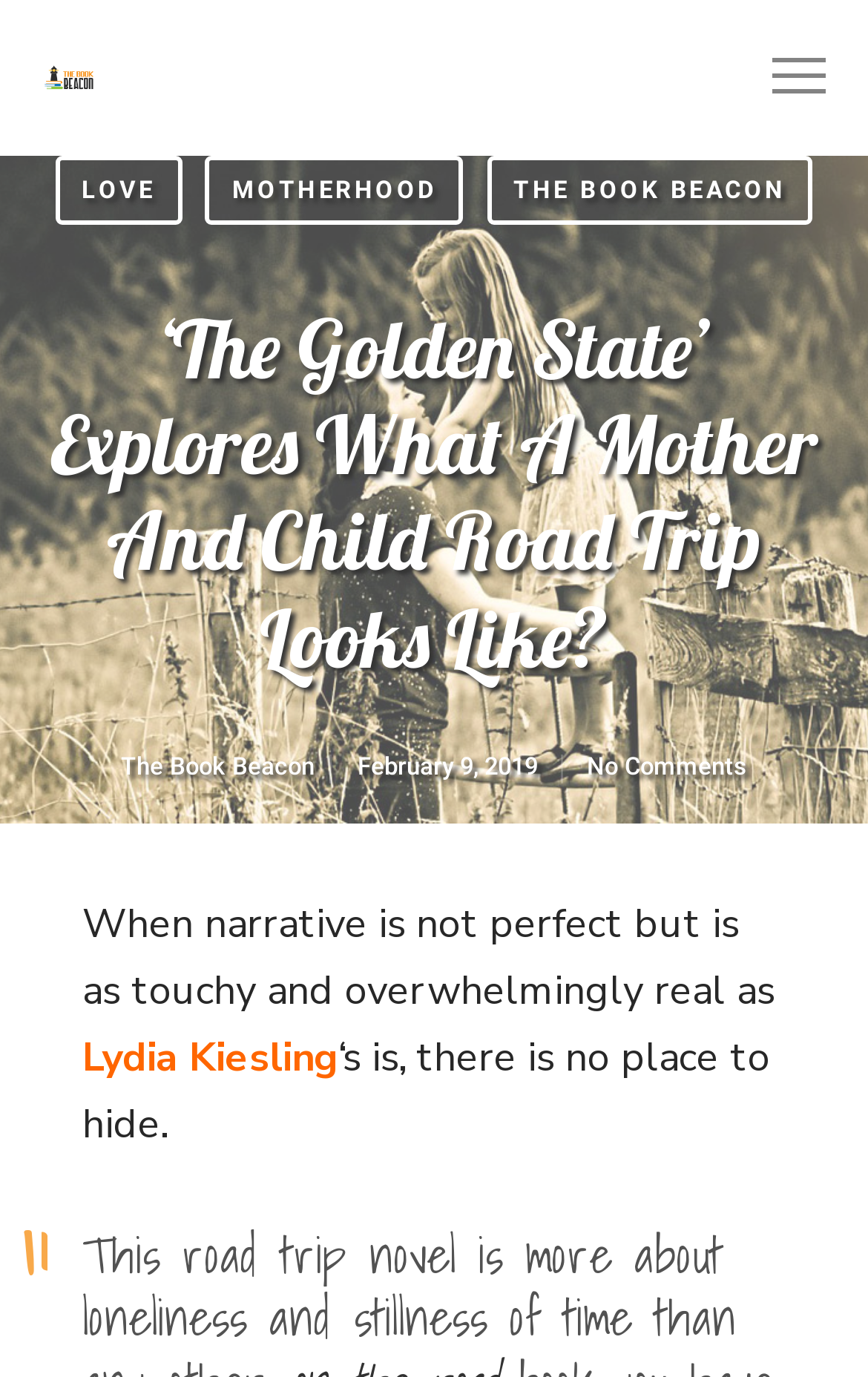Bounding box coordinates are specified in the format (top-left x, top-left y, bottom-right x, bottom-right y). All values are floating point numbers bounded between 0 and 1. Please provide the bounding box coordinate of the region this sentence describes: The Book Beacon

[0.561, 0.113, 0.937, 0.163]